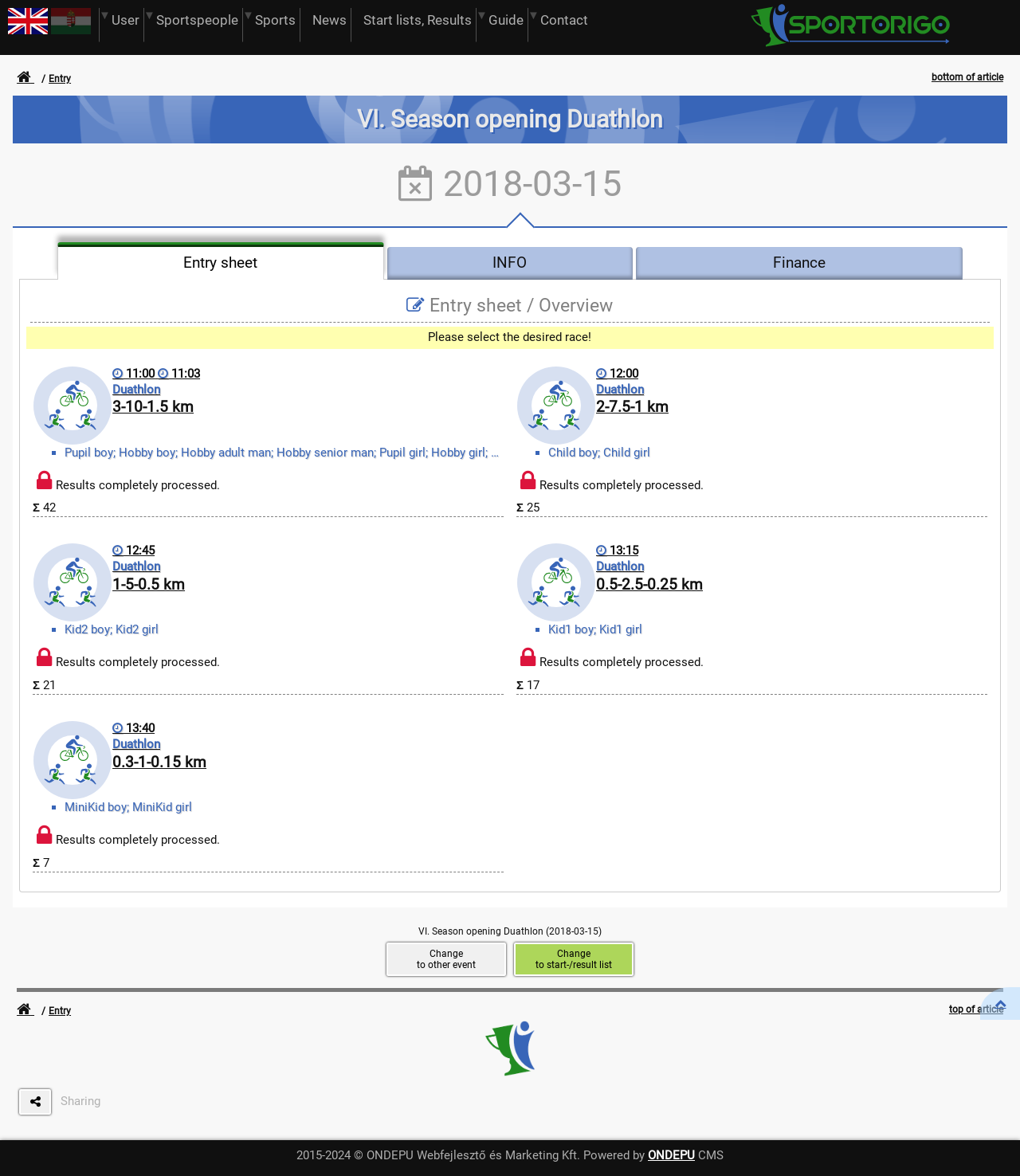Please identify the bounding box coordinates of the region to click in order to complete the given instruction: "View start lists and results". The coordinates should be four float numbers between 0 and 1, i.e., [left, top, right, bottom].

[0.344, 0.007, 0.466, 0.036]